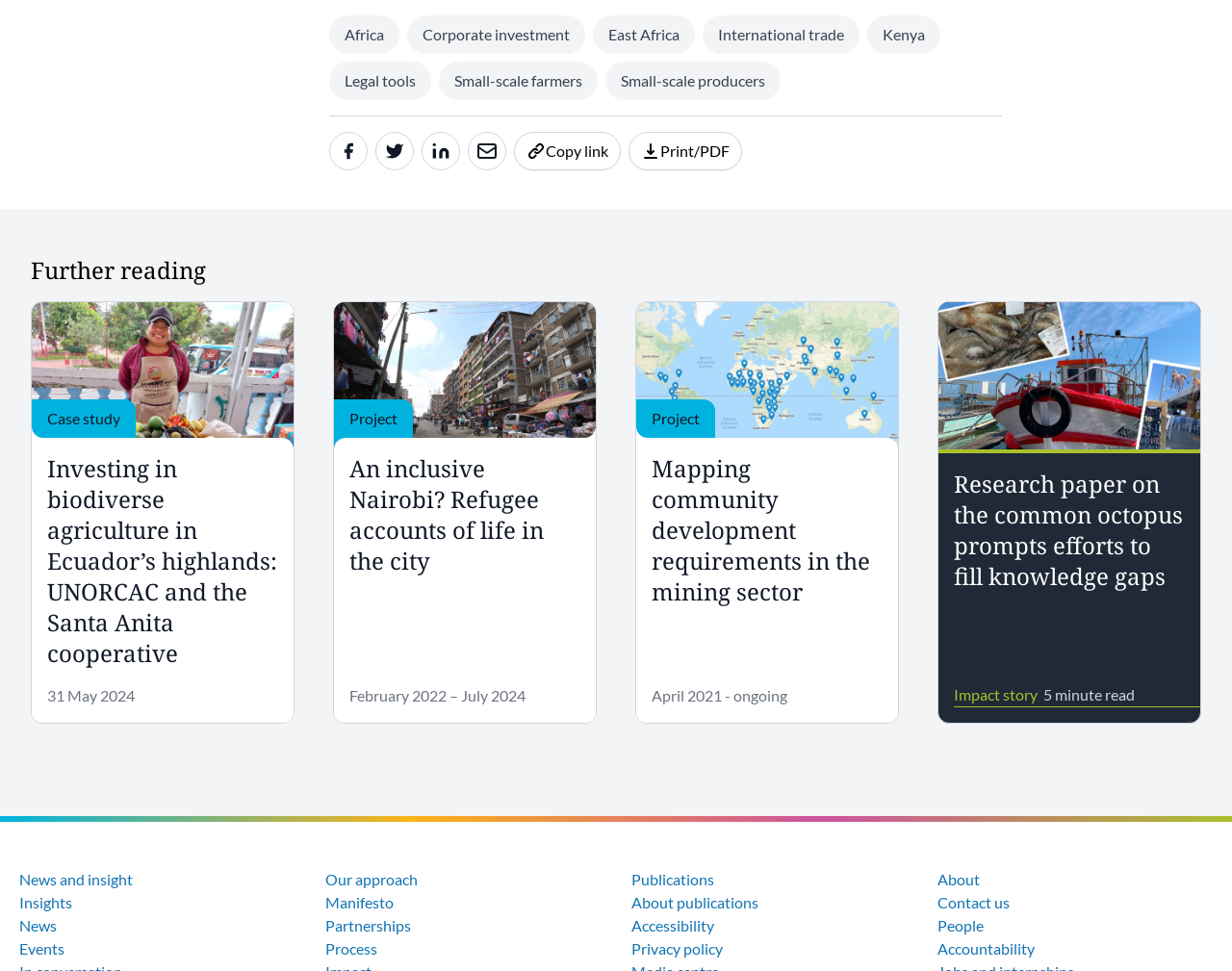Please provide a brief answer to the following inquiry using a single word or phrase:
What is the topic of the first article?

Biodiverse agriculture